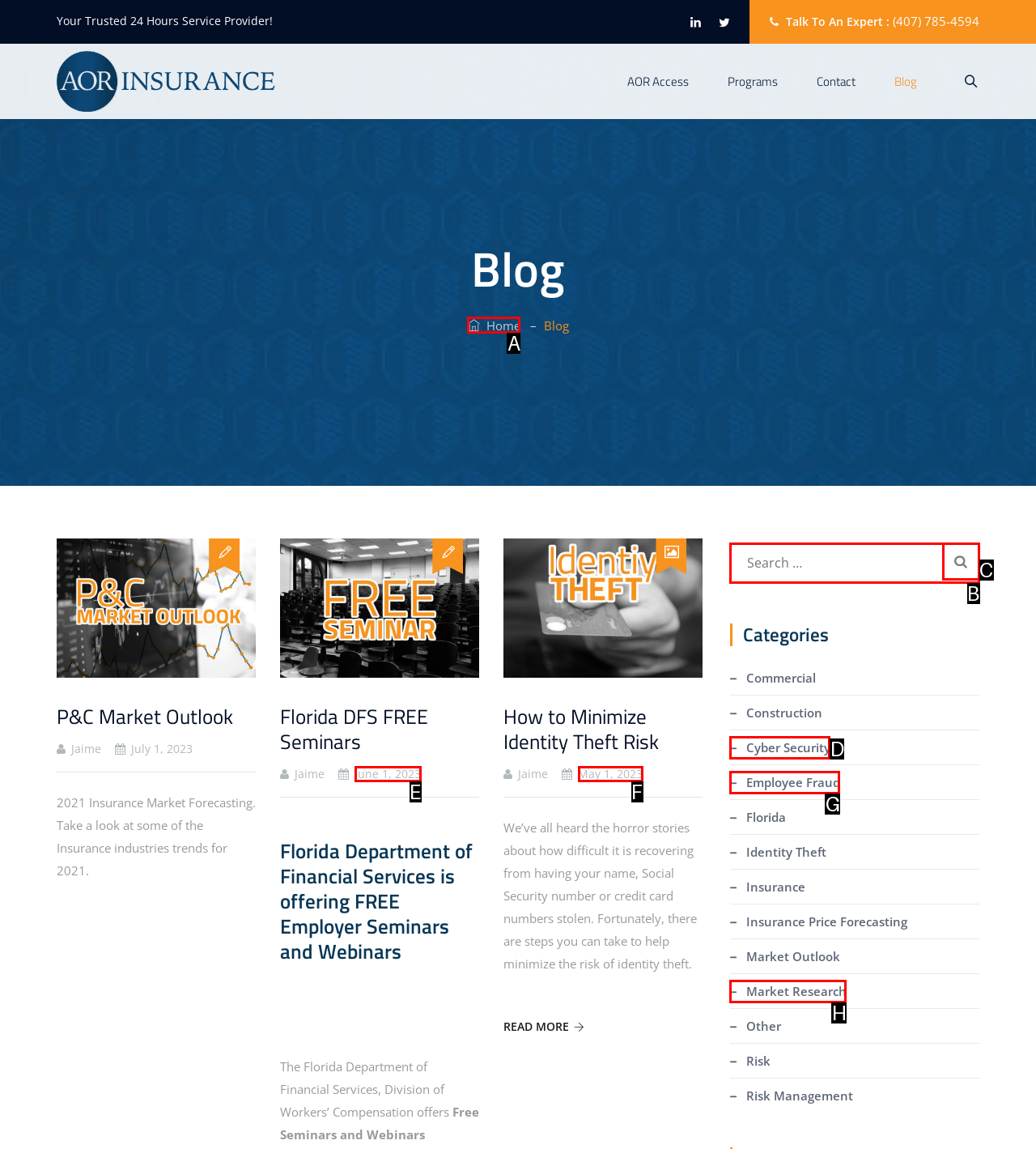Find the option that fits the given description: HomeAOR Insurance
Answer with the letter representing the correct choice directly.

A